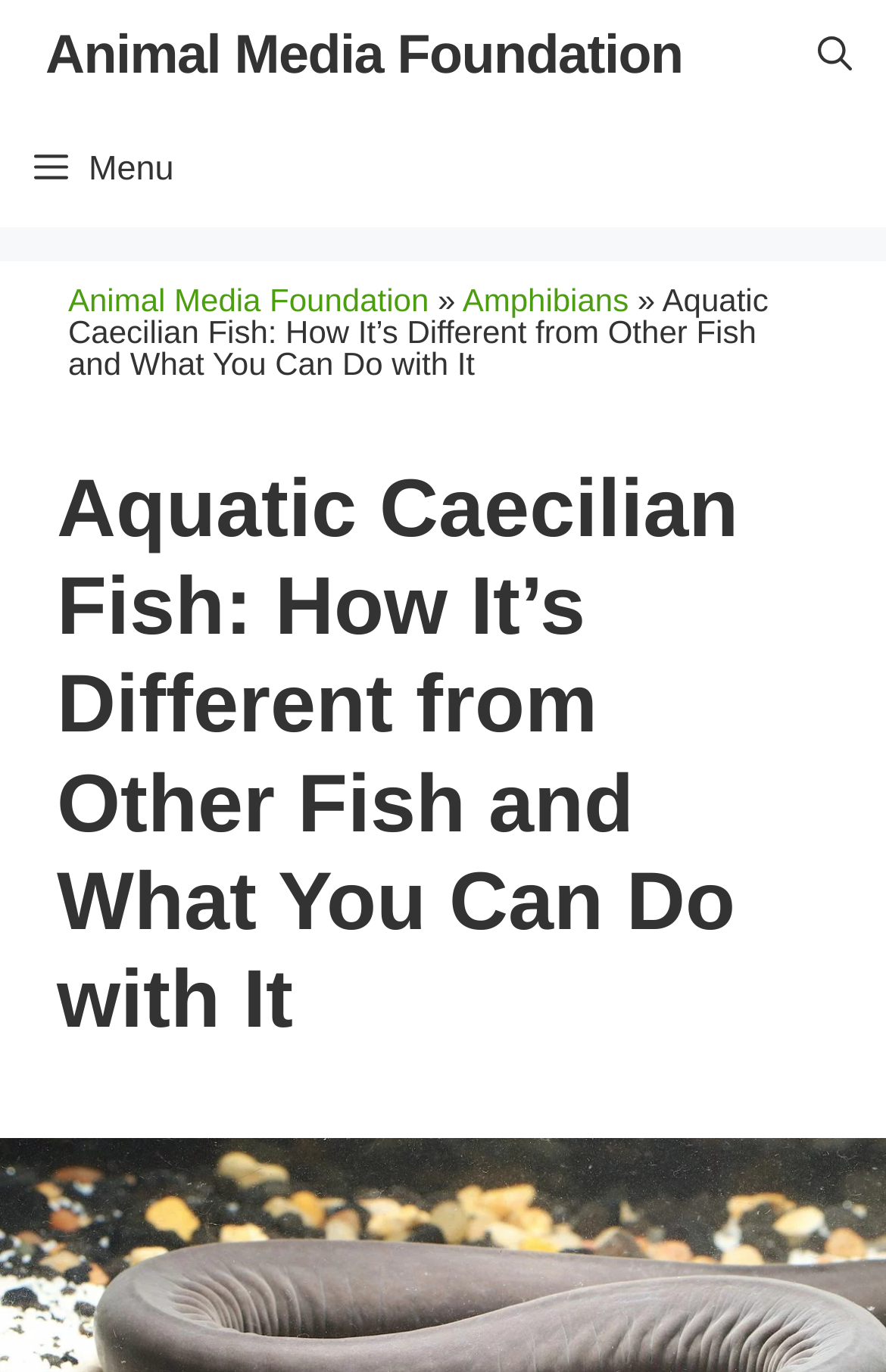Determine the bounding box for the UI element that matches this description: "Animal Media Foundation".

[0.051, 0.0, 0.771, 0.083]